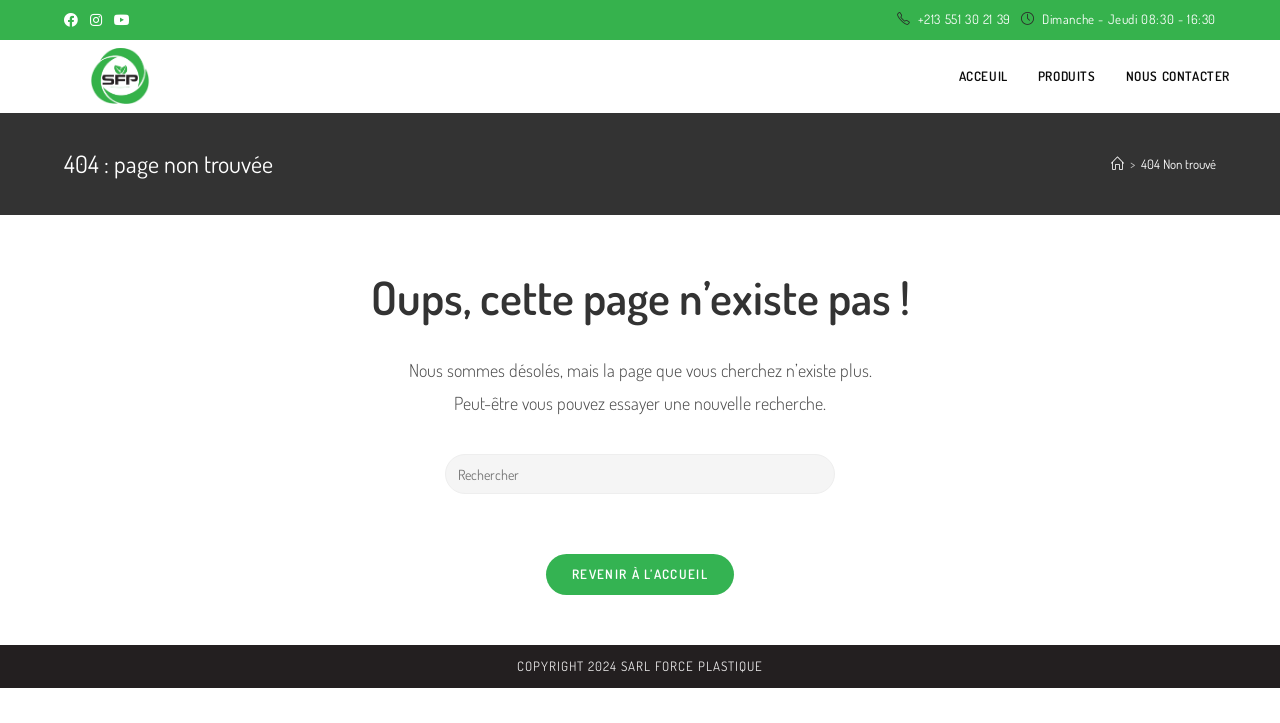What is the error message displayed on this webpage?
Using the information presented in the image, please offer a detailed response to the question.

The error message is displayed in the header section of the webpage, indicating that the page requested by the user does not exist.